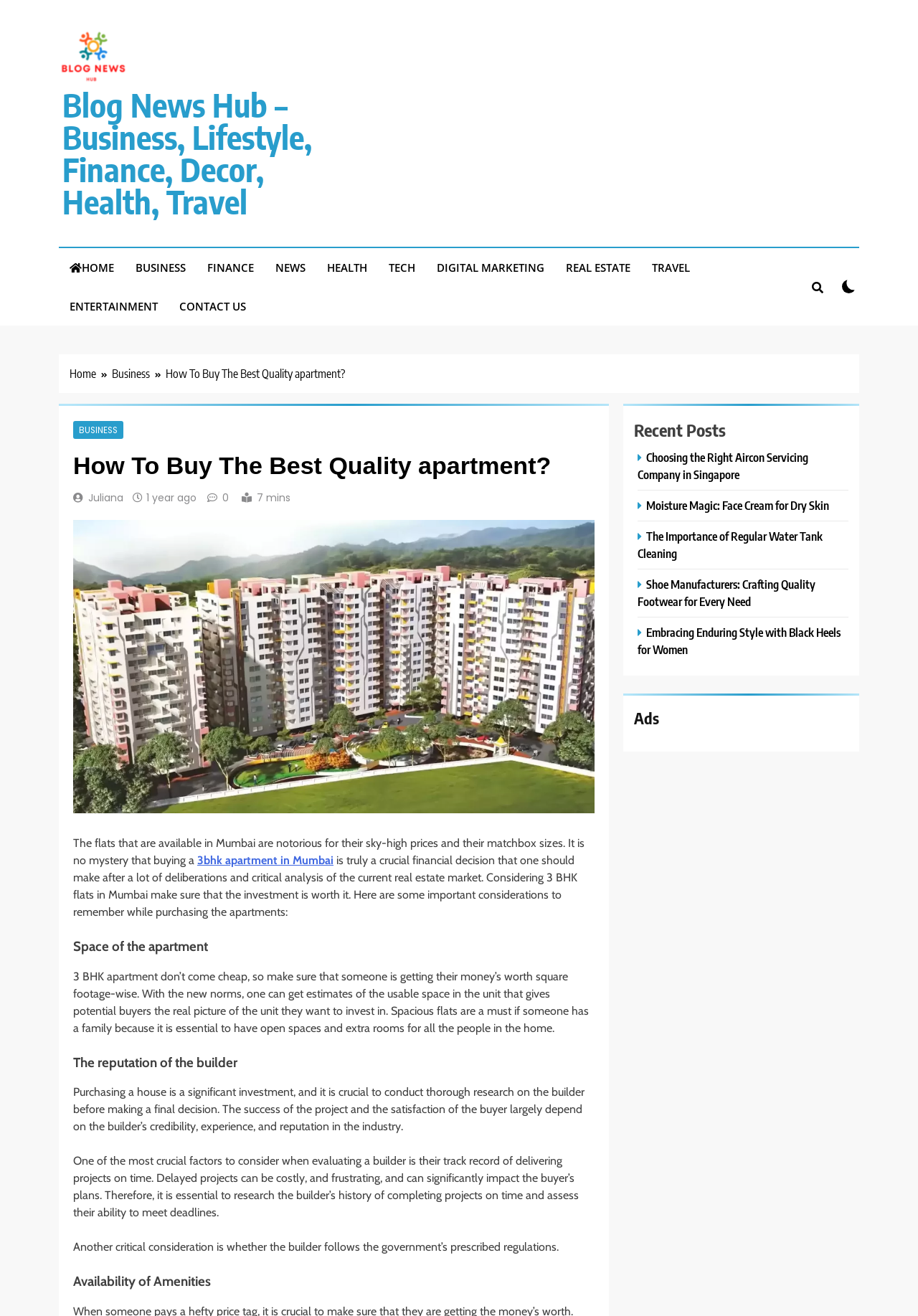Could you determine the bounding box coordinates of the clickable element to complete the instruction: "Check the 'REAL ESTATE' category"? Provide the coordinates as four float numbers between 0 and 1, i.e., [left, top, right, bottom].

[0.605, 0.188, 0.698, 0.218]